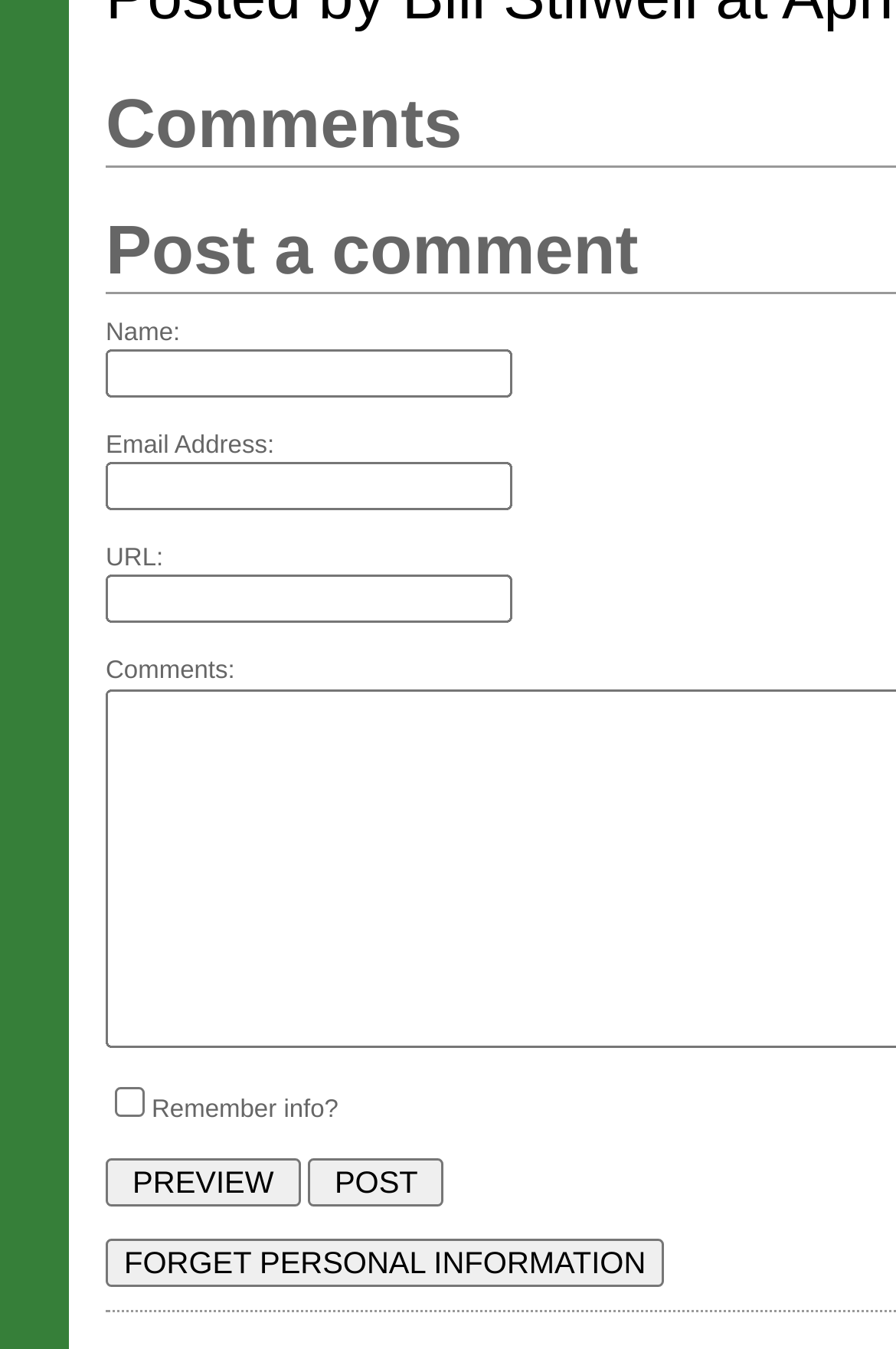Is the 'Name:' text box required?
Could you please answer the question thoroughly and with as much detail as possible?

I looked at the 'Name:' text box element and found that its 'required' attribute is set to 'False', indicating that it is not a required field.